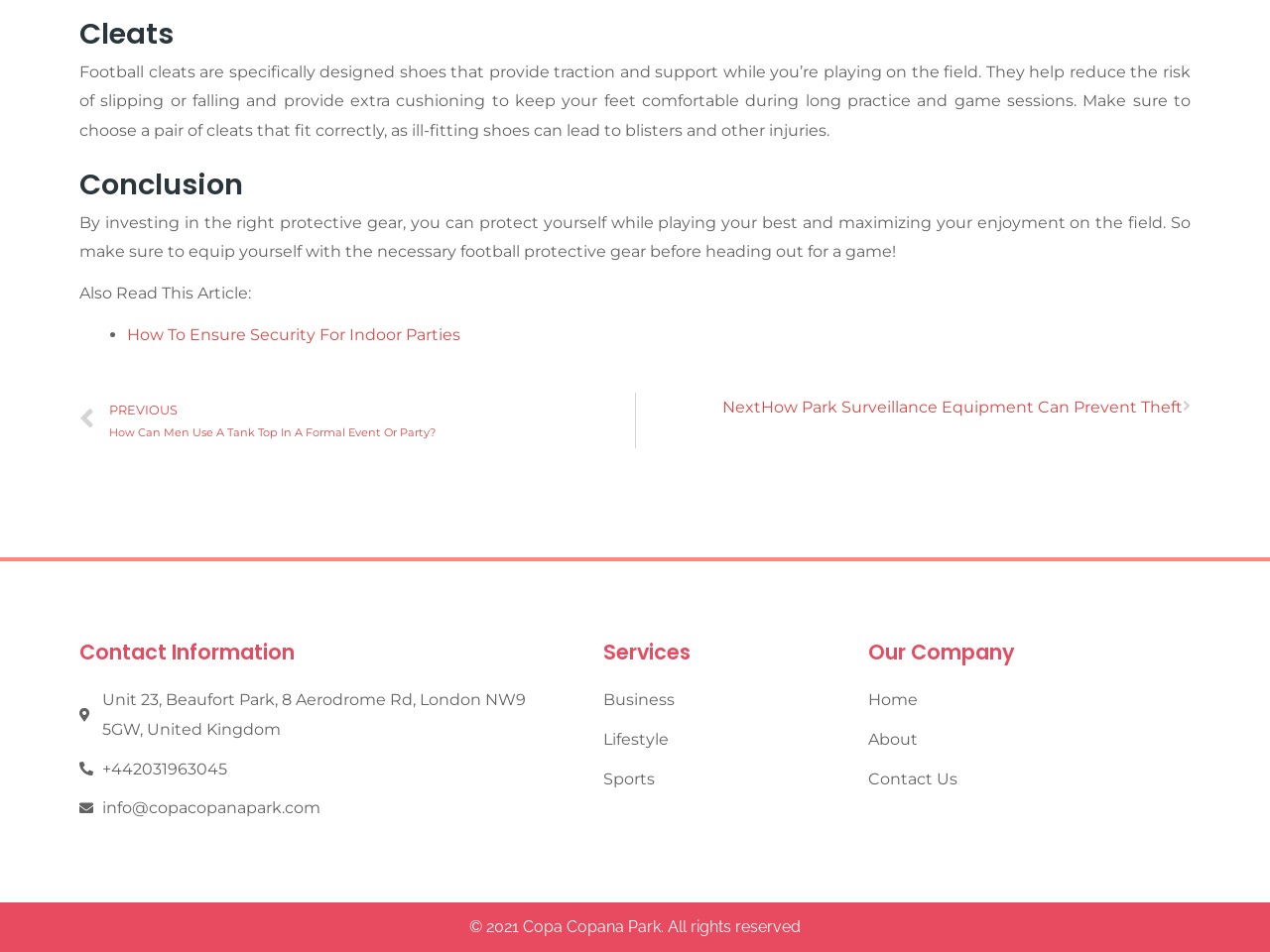Find the bounding box coordinates of the element you need to click on to perform this action: 'Read 'Football cleats are specifically designed shoes...''. The coordinates should be represented by four float values between 0 and 1, in the format [left, top, right, bottom].

[0.062, 0.065, 0.938, 0.147]